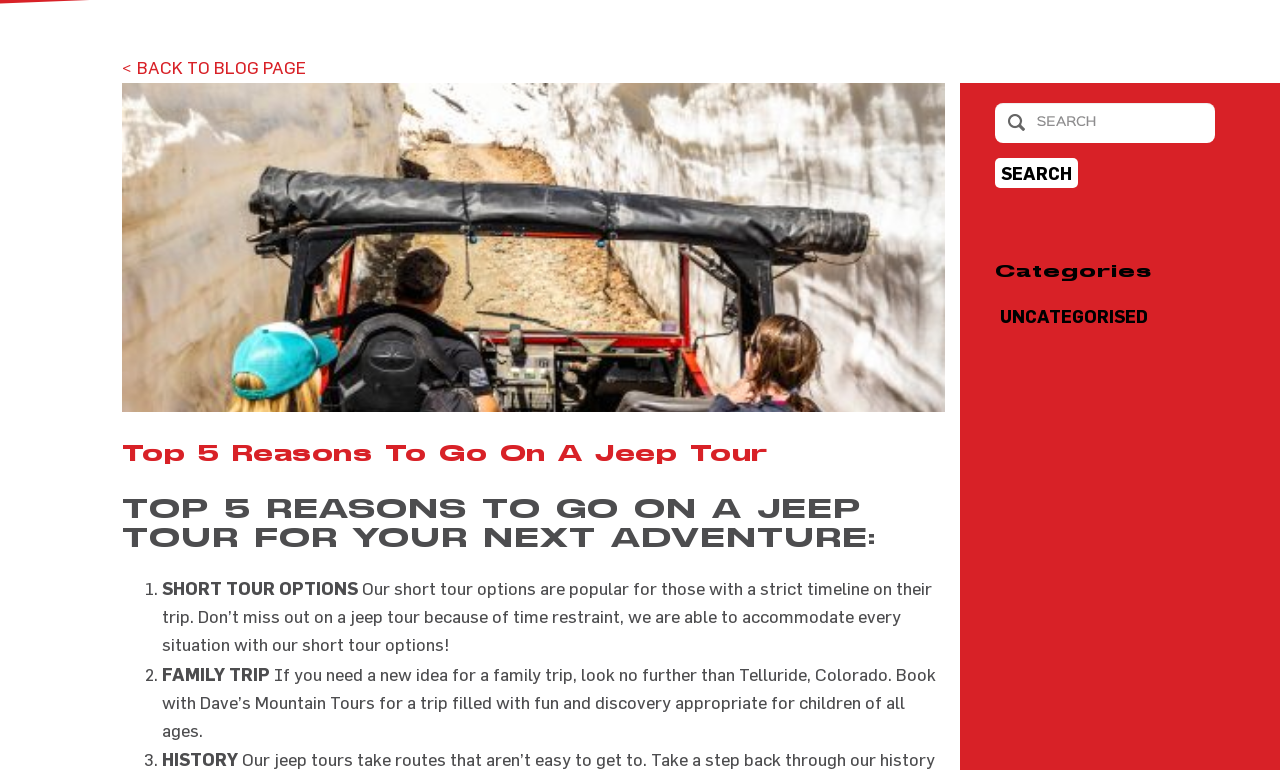What is the purpose of the search bar?
Answer the question using a single word or phrase, according to the image.

To search